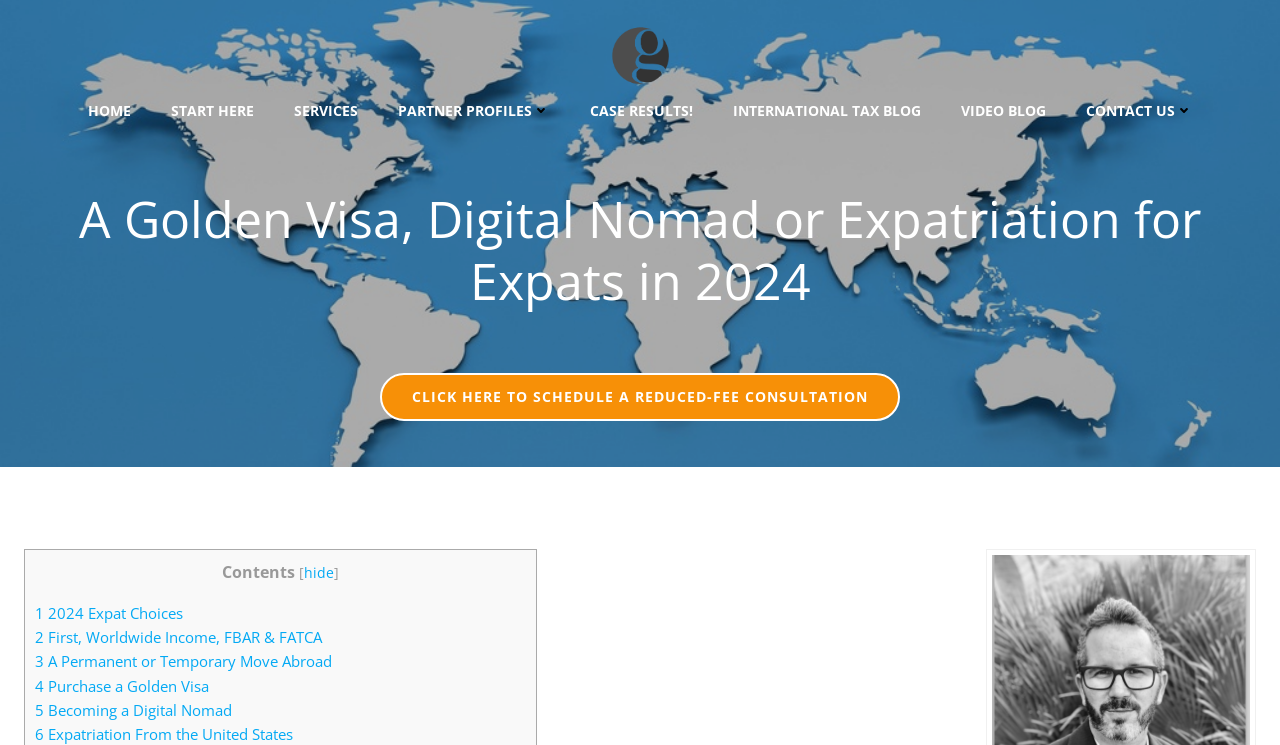Determine the bounding box coordinates for the UI element with the following description: "International Tax Blog". The coordinates should be four float numbers between 0 and 1, represented as [left, top, right, bottom].

[0.572, 0.134, 0.719, 0.162]